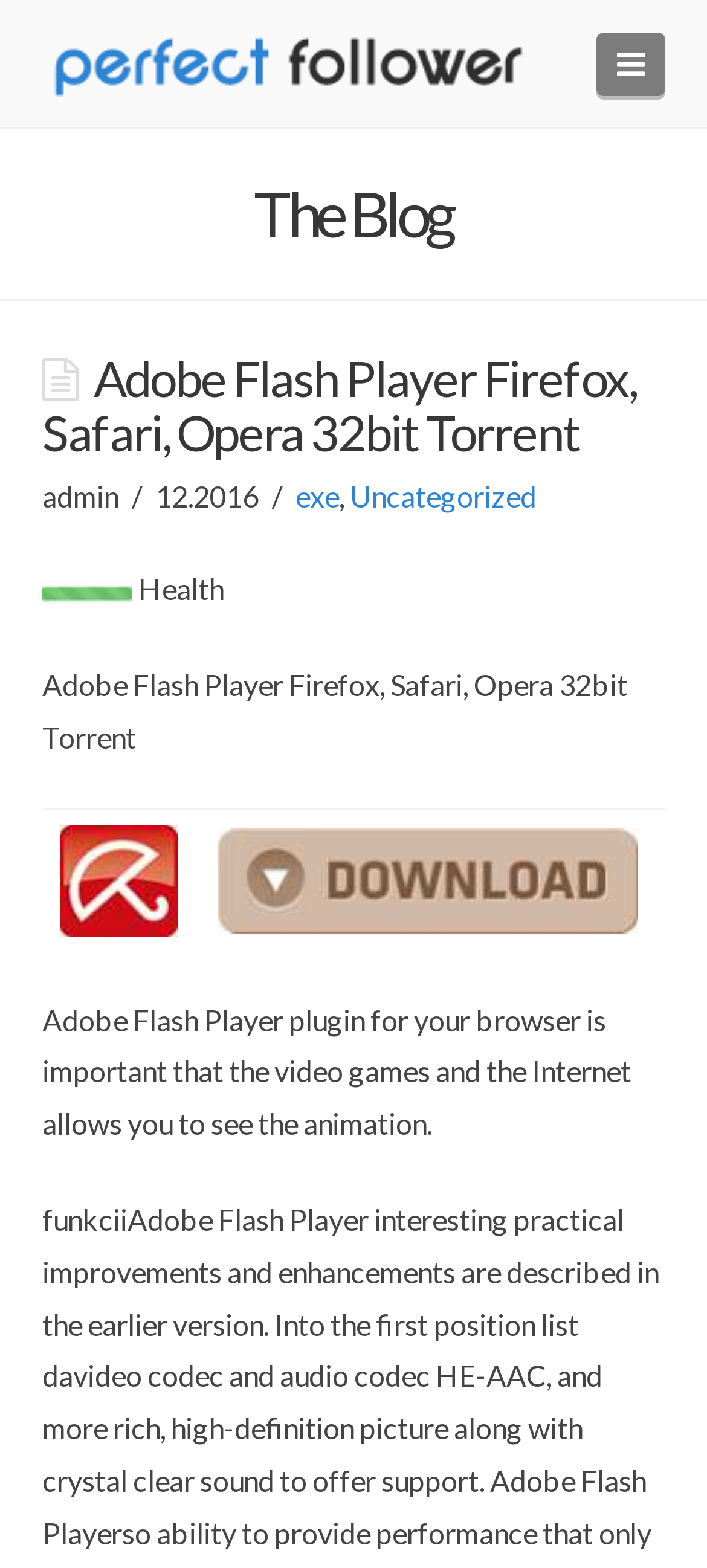Identify and provide the bounding box coordinates of the UI element described: "parent_node: Navigation title="Back to Top"". The coordinates should be formatted as [left, top, right, bottom], with each number being a float between 0 and 1.

[0.885, 0.802, 0.974, 0.843]